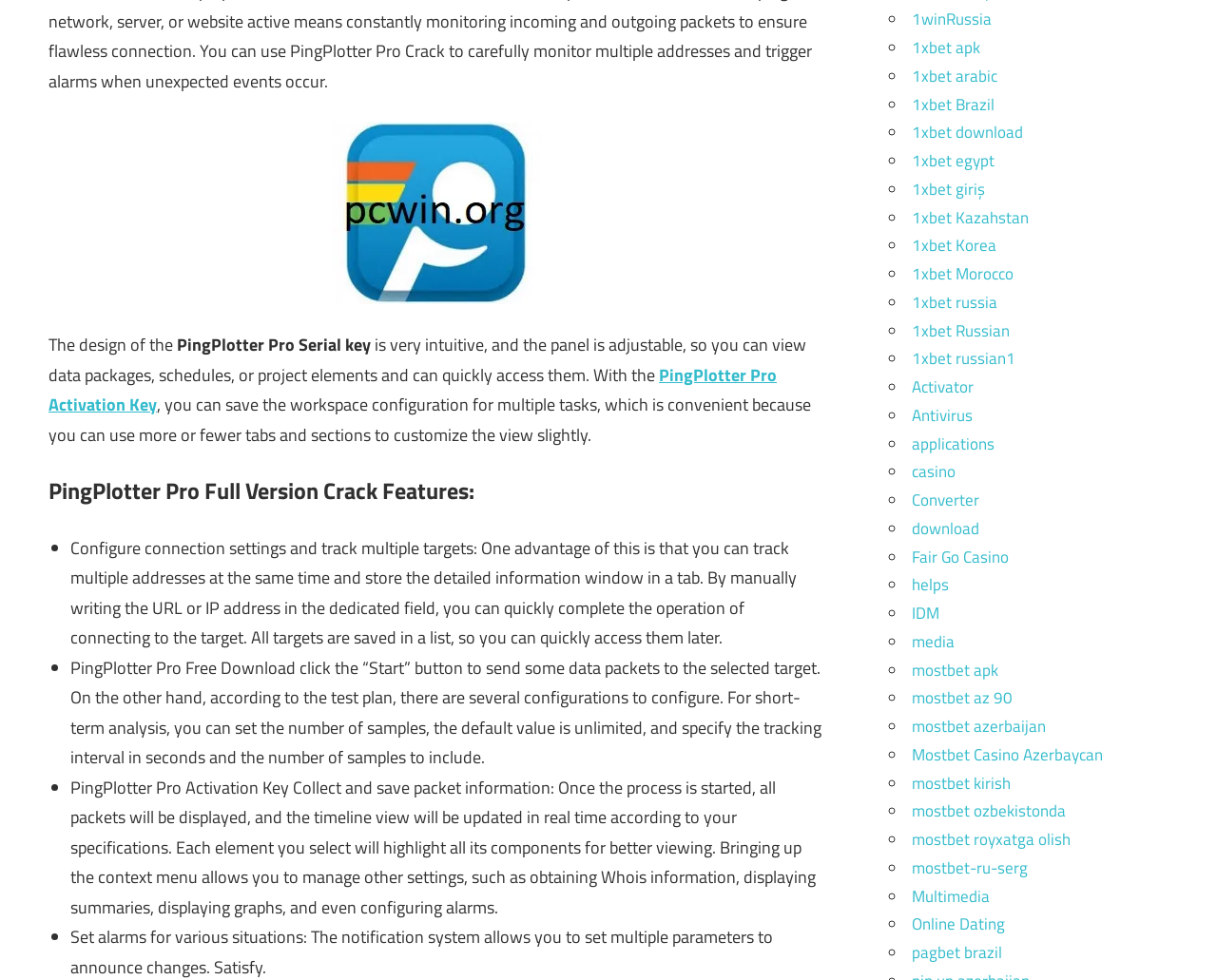Locate the bounding box coordinates of the UI element described by: "mostbet royxatga olish". Provide the coordinates as four float numbers between 0 and 1, formatted as [left, top, right, bottom].

[0.749, 0.844, 0.879, 0.869]